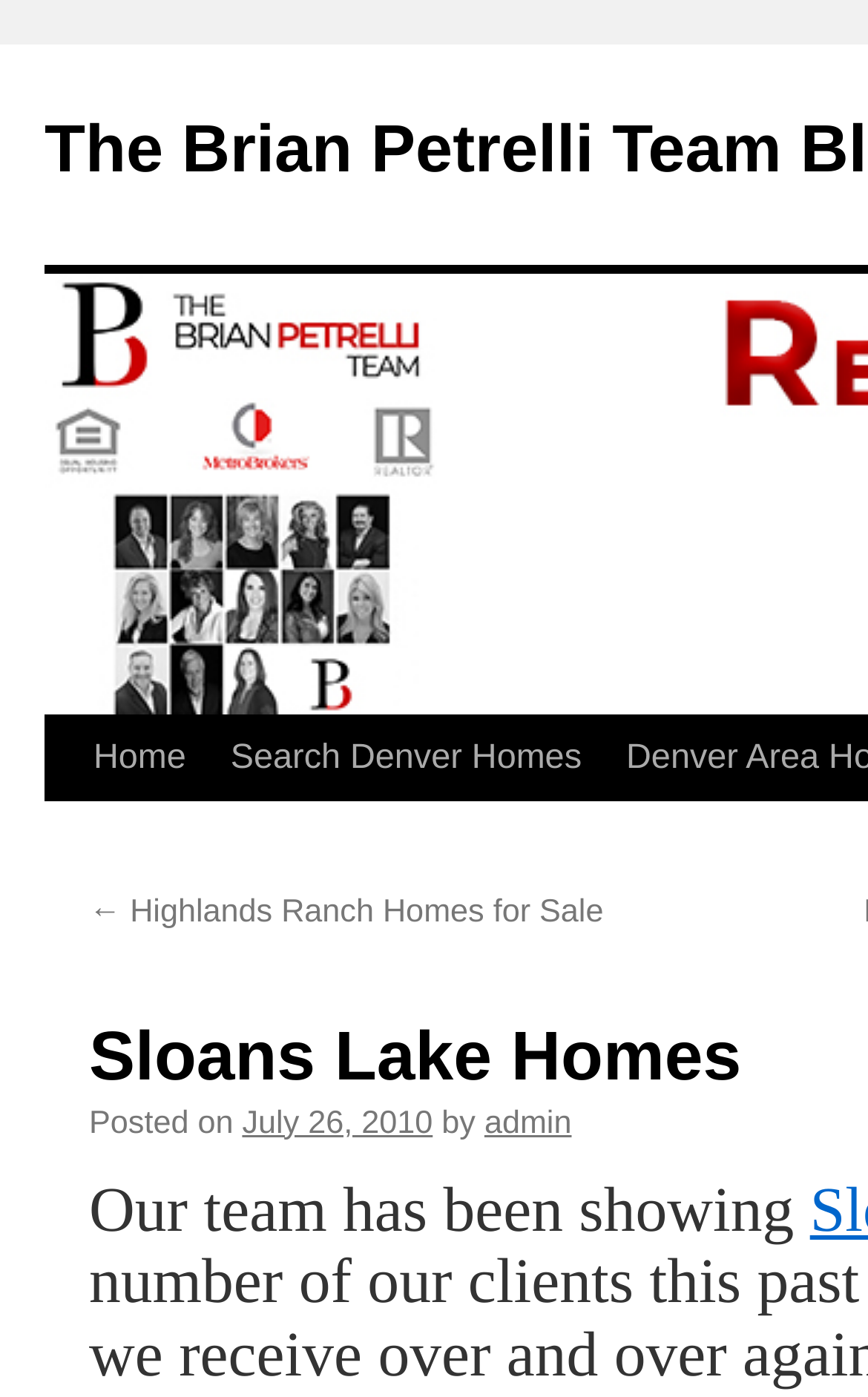What is the name of the blog?
Observe the image and answer the question with a one-word or short phrase response.

The Brian Petrelli Team Blog